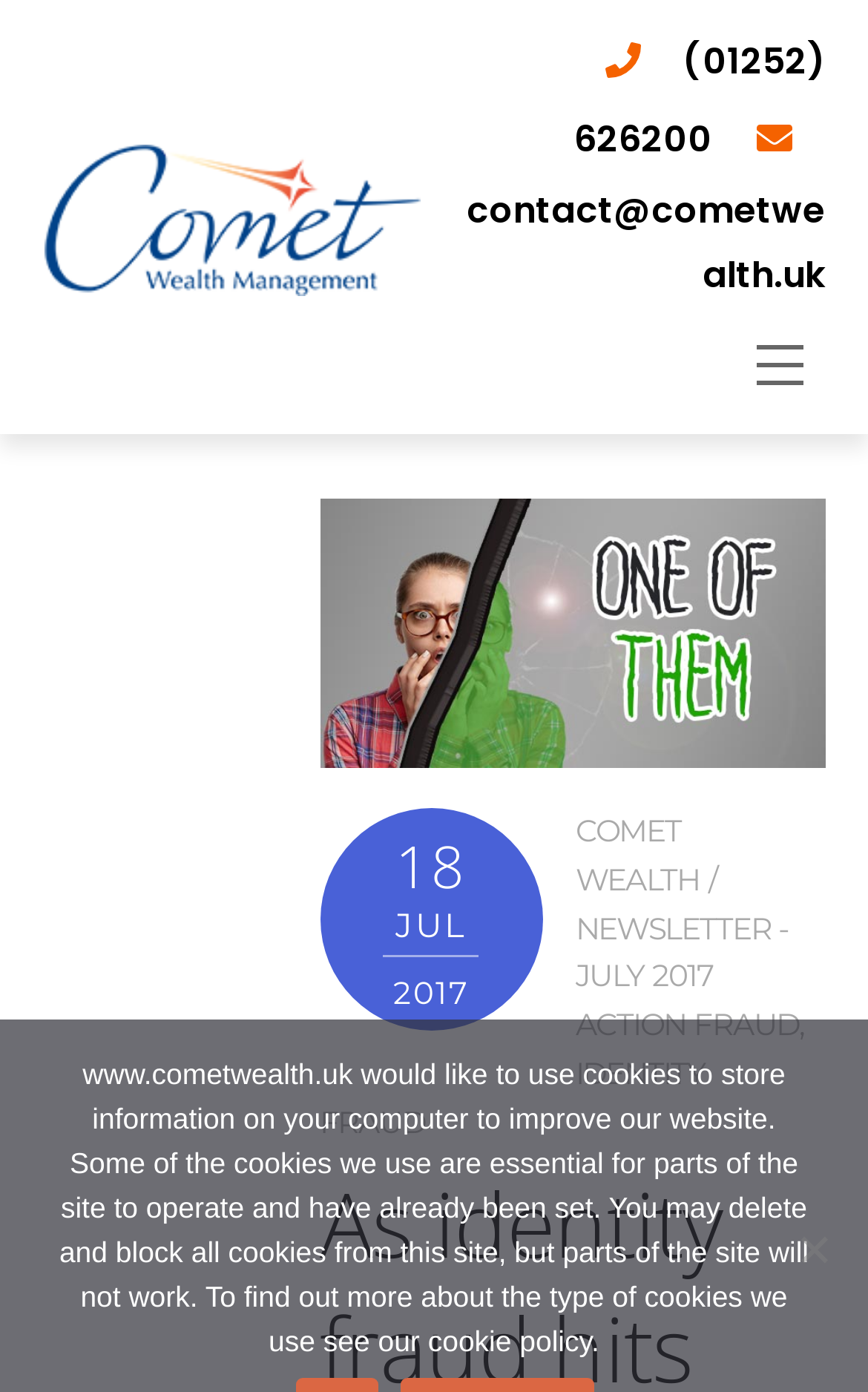Can you pinpoint the bounding box coordinates for the clickable element required for this instruction: "learn about action fraud"? The coordinates should be four float numbers between 0 and 1, i.e., [left, top, right, bottom].

[0.663, 0.723, 0.921, 0.749]